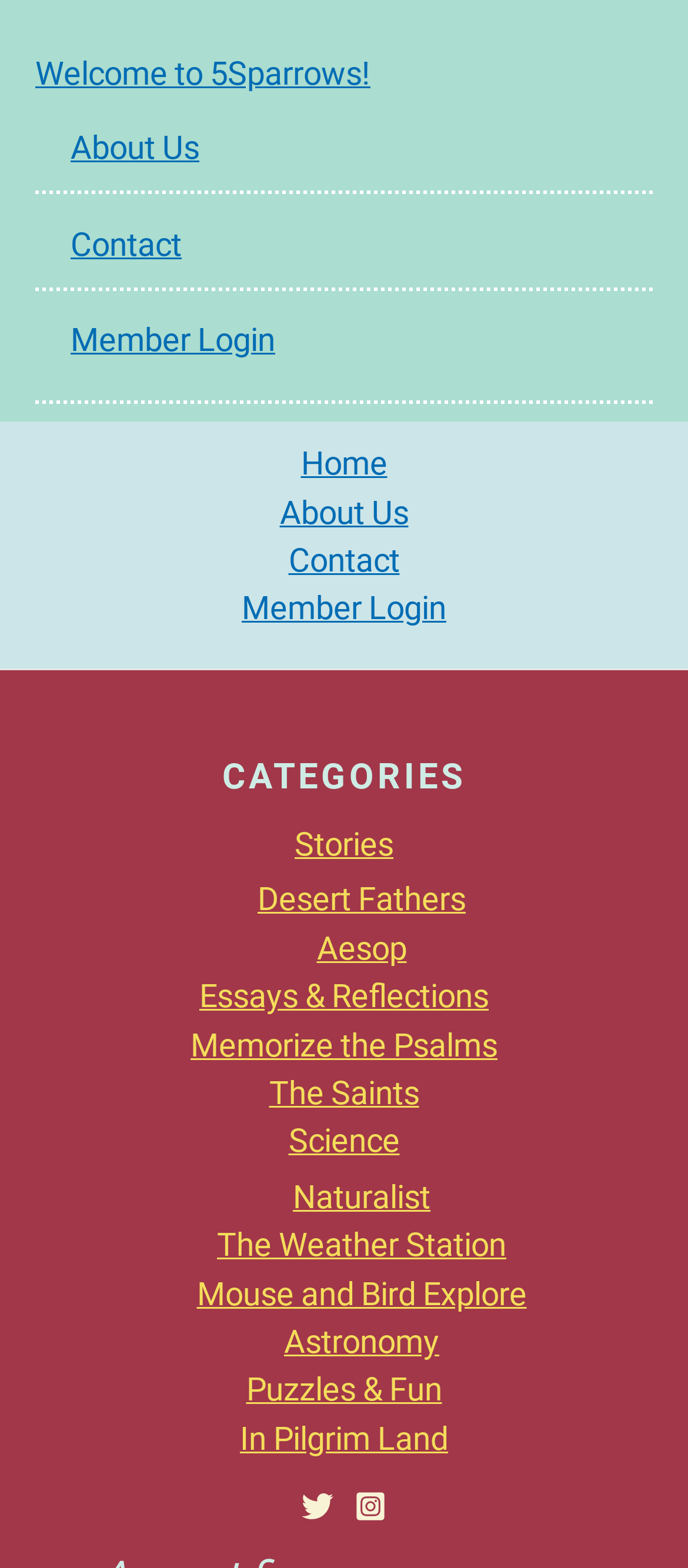Identify the bounding box coordinates of the element that should be clicked to fulfill this task: "View the 'Stories' category". The coordinates should be provided as four float numbers between 0 and 1, i.e., [left, top, right, bottom].

[0.428, 0.526, 0.572, 0.55]